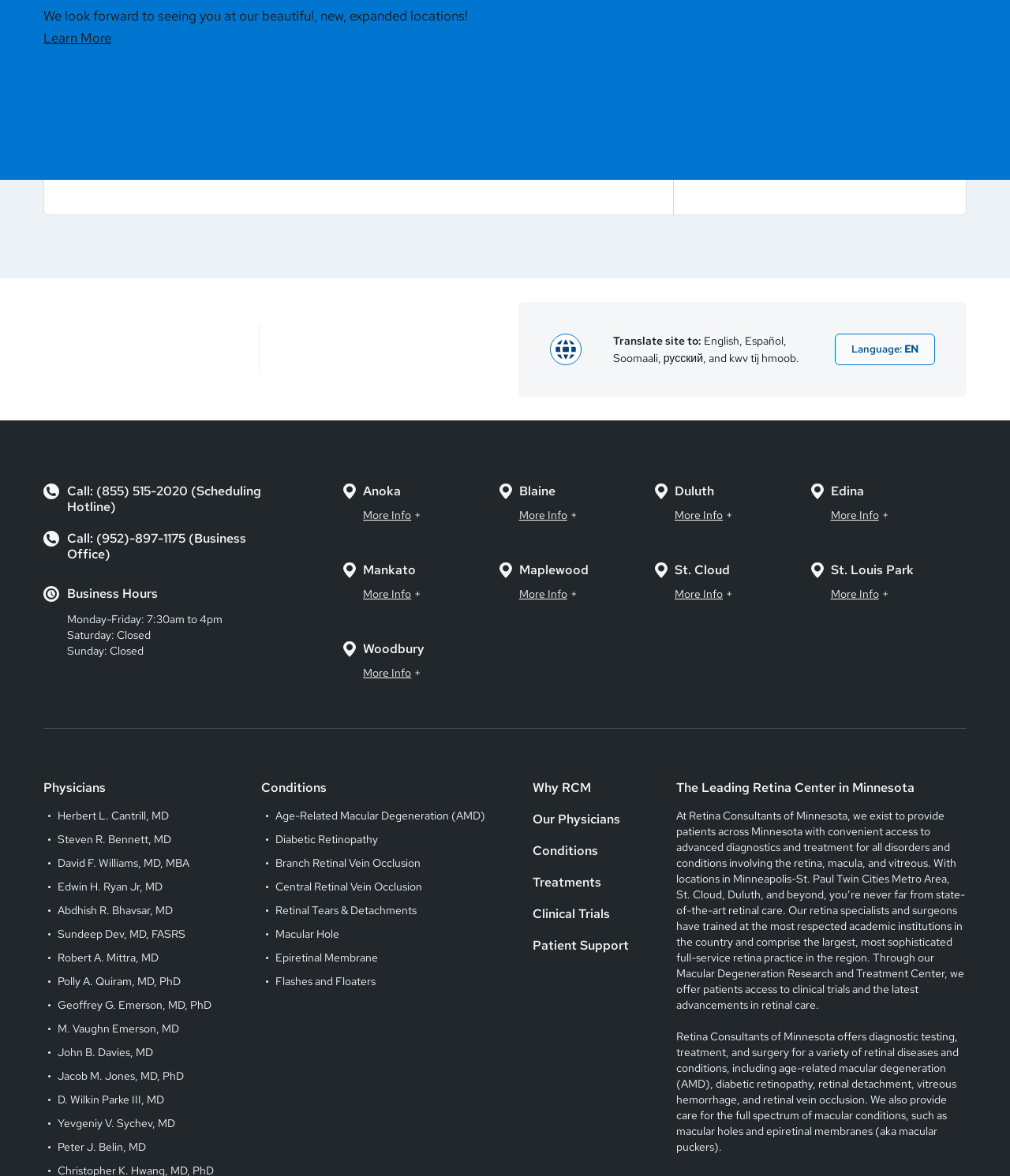Please identify the bounding box coordinates of the element that needs to be clicked to perform the following instruction: "Call the scheduling hotline".

[0.066, 0.411, 0.271, 0.438]